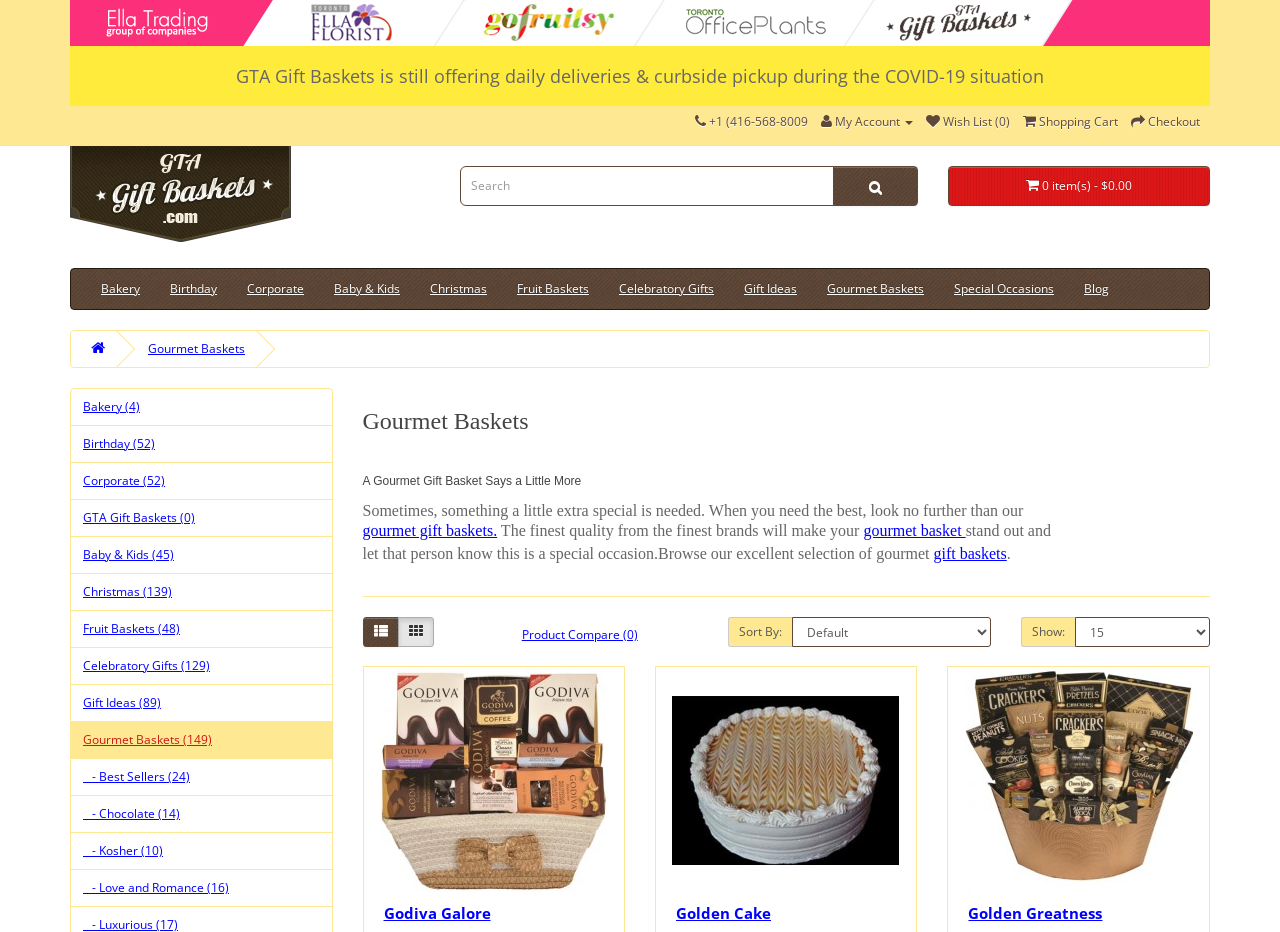Locate the bounding box coordinates of the clickable region necessary to complete the following instruction: "Contact us". Provide the coordinates in the format of four float numbers between 0 and 1, i.e., [left, top, right, bottom].

[0.554, 0.121, 0.631, 0.139]